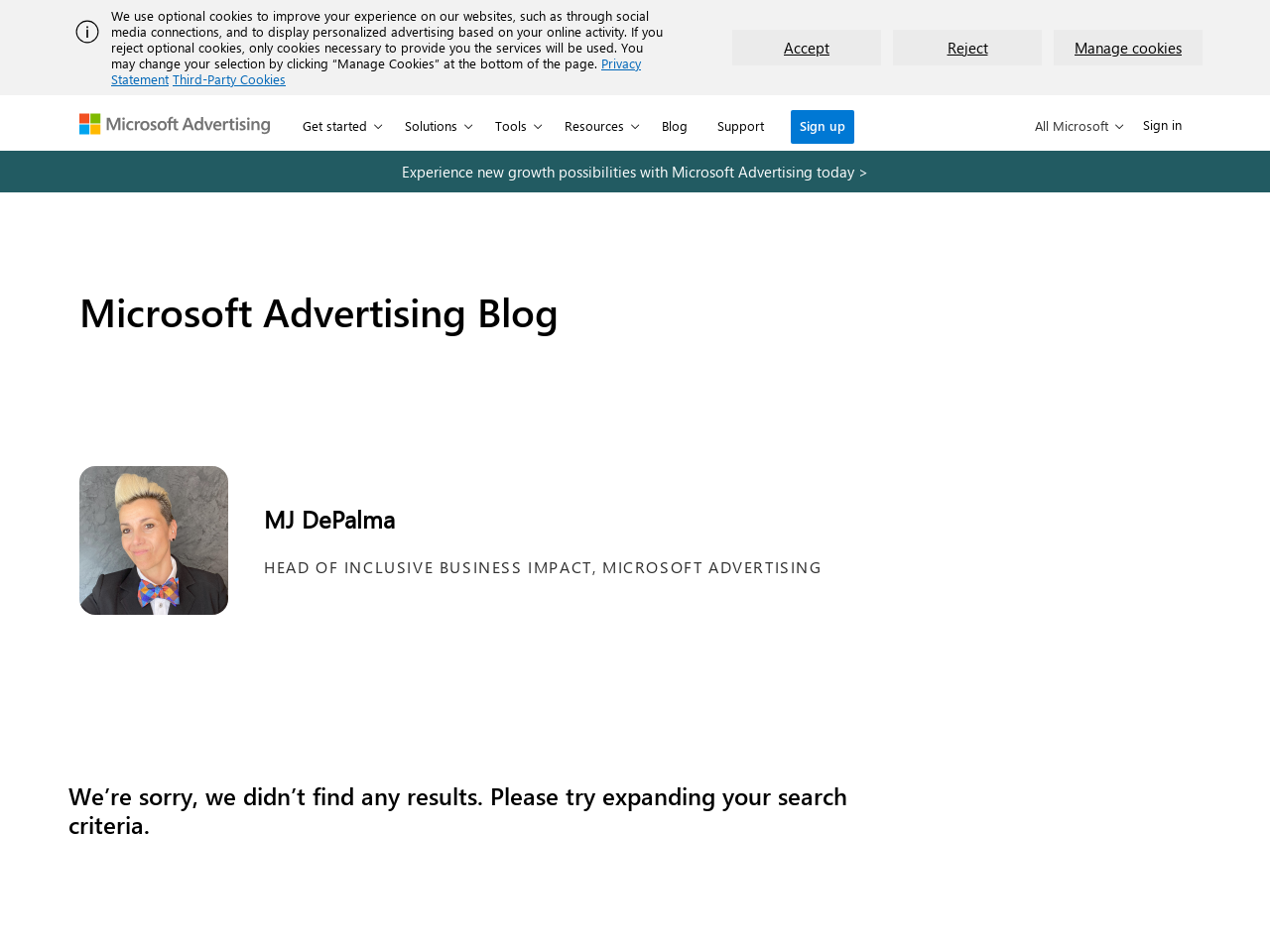Identify the bounding box coordinates necessary to click and complete the given instruction: "Sign up for Microsoft Advertising".

[0.623, 0.116, 0.673, 0.151]